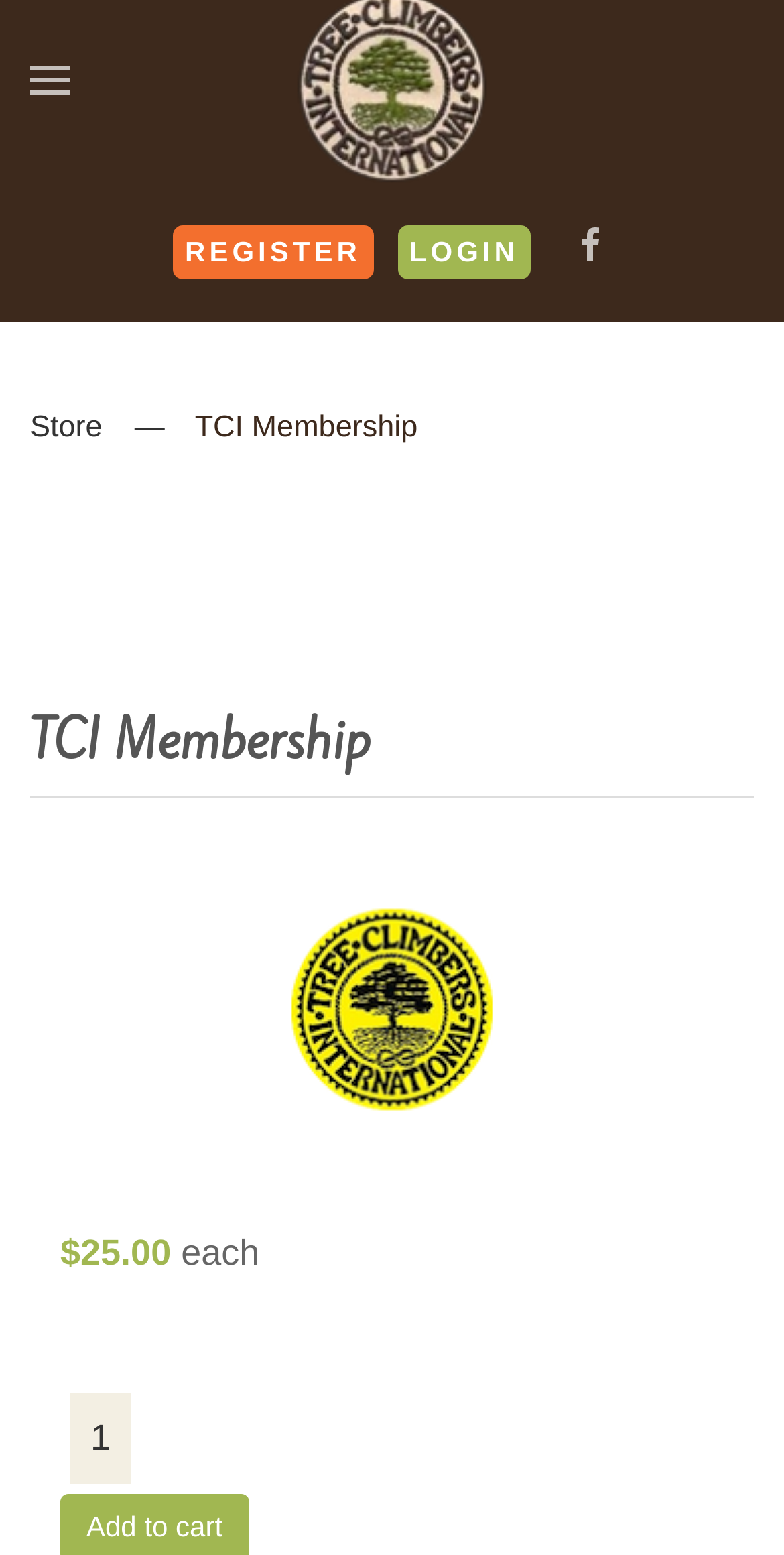Predict the bounding box of the UI element that fits this description: "aria-label="Open Menu"".

[0.038, 0.0, 0.09, 0.103]